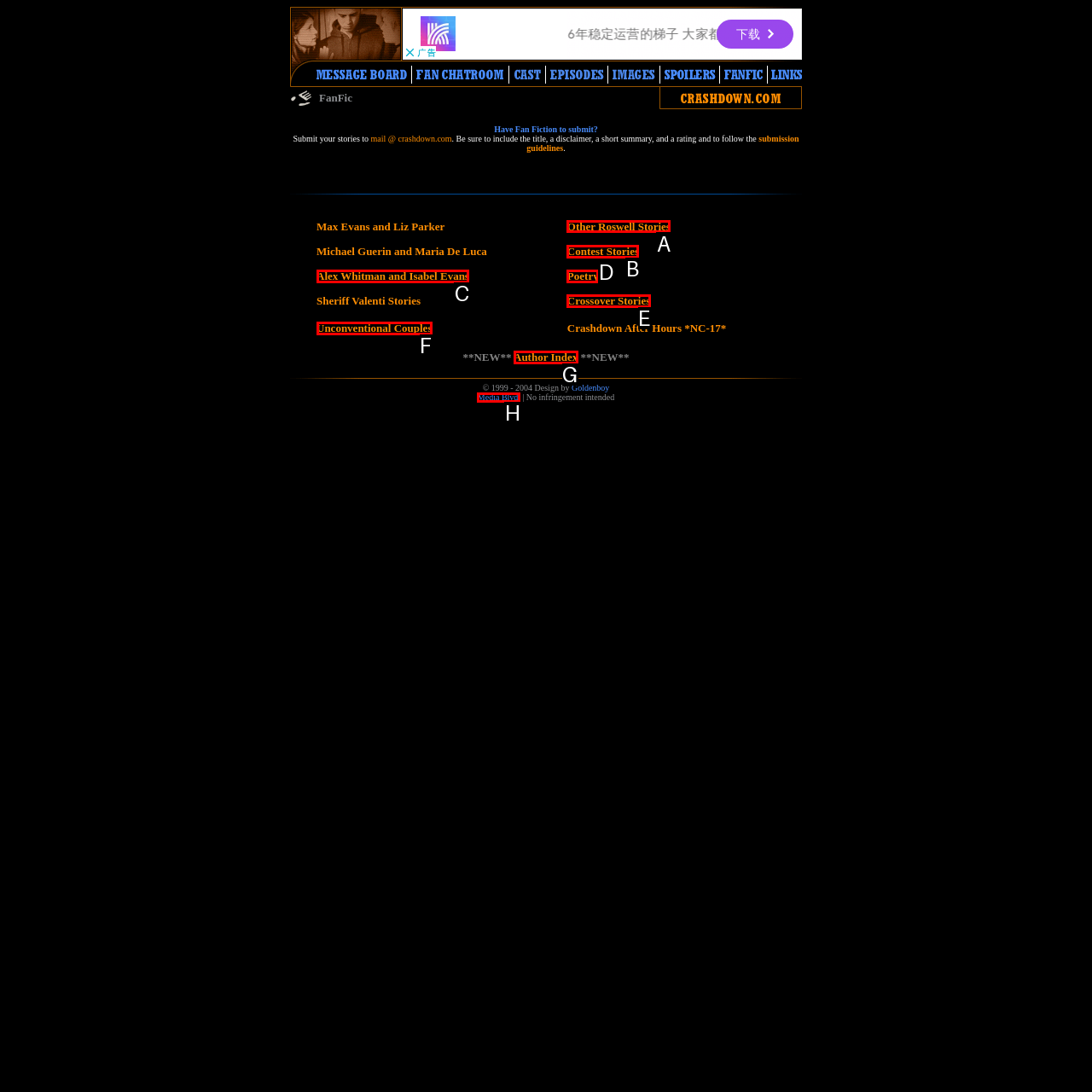Tell me which one HTML element I should click to complete the following task: Explore Other Roswell Stories Answer with the option's letter from the given choices directly.

A